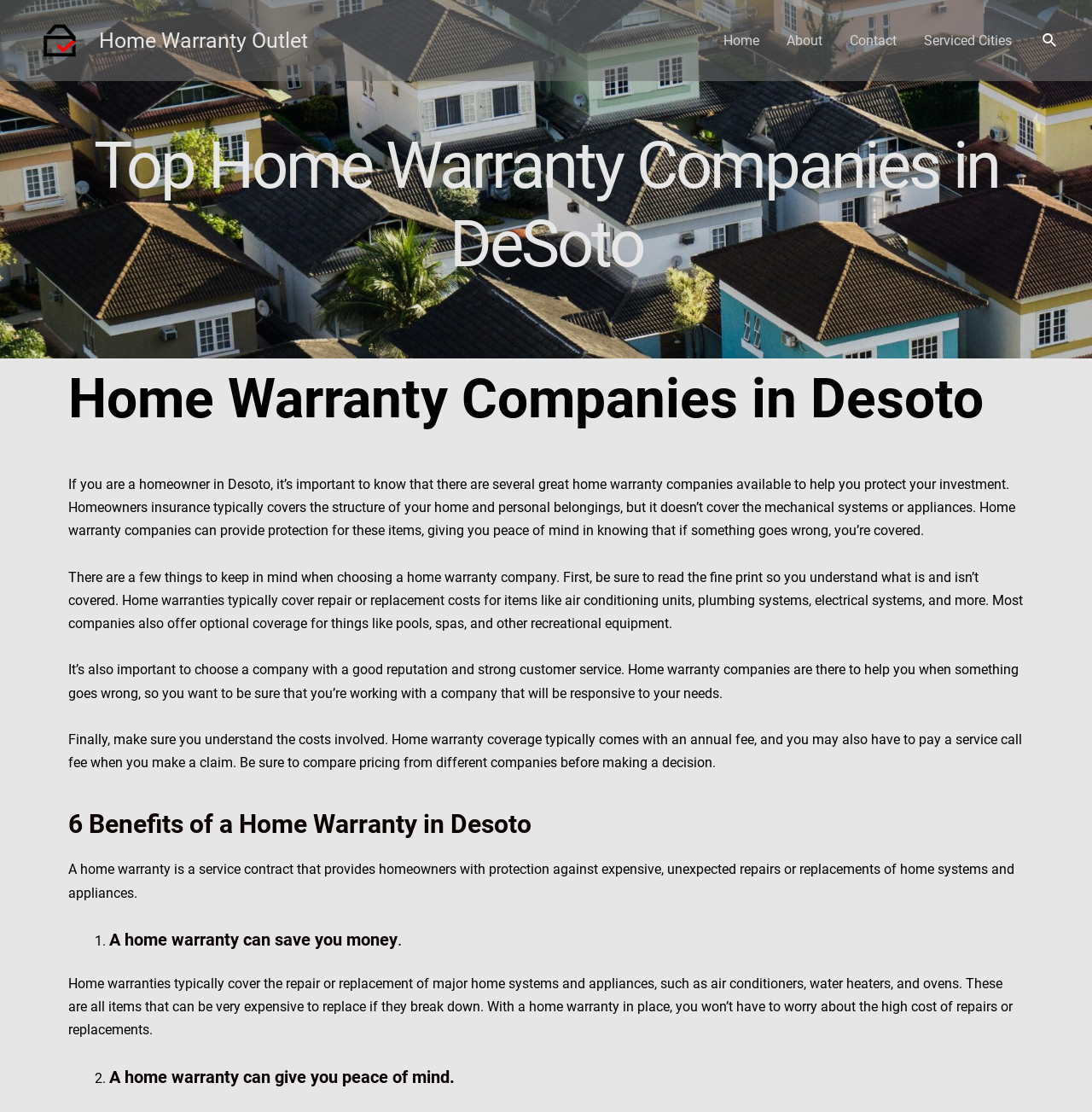Give a concise answer of one word or phrase to the question: 
How many navigation links are there?

4